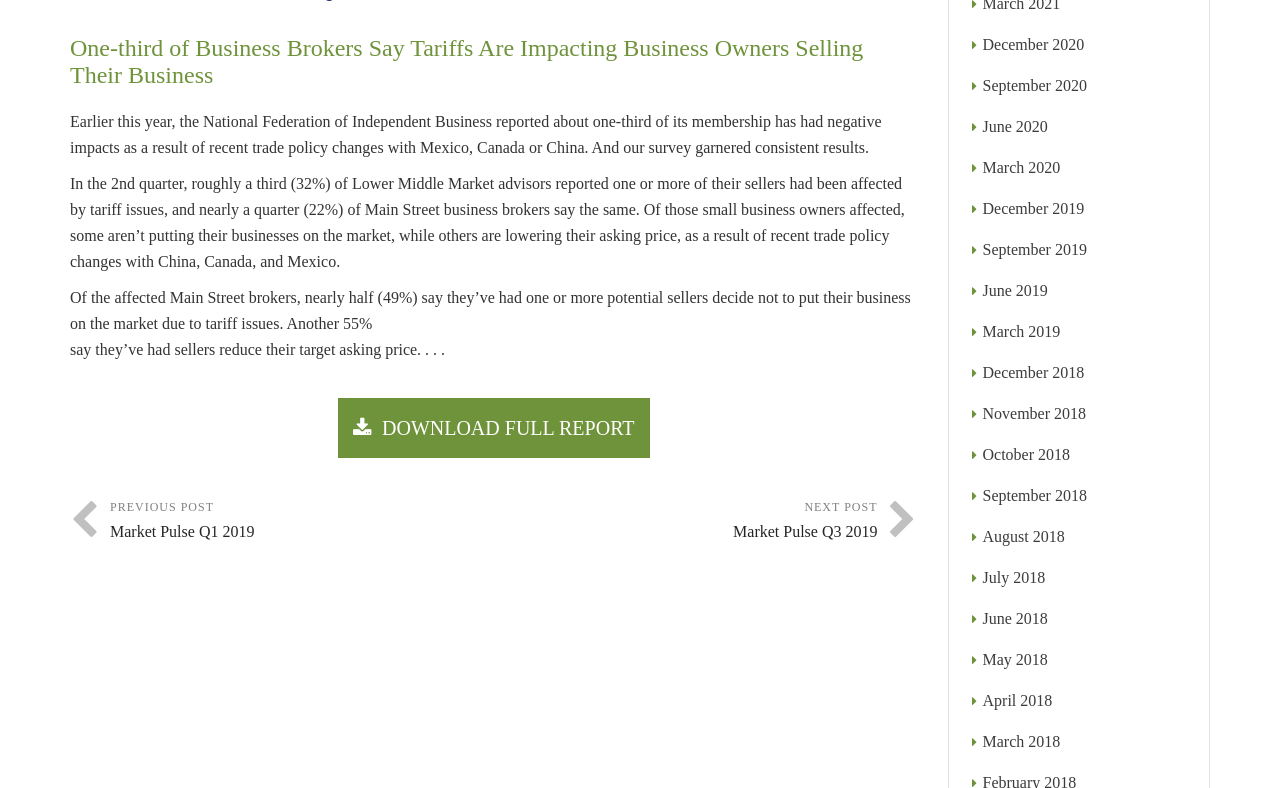What percentage of Main Street business brokers reported sellers affected by tariff issues?
Based on the screenshot, provide a one-word or short-phrase response.

22%